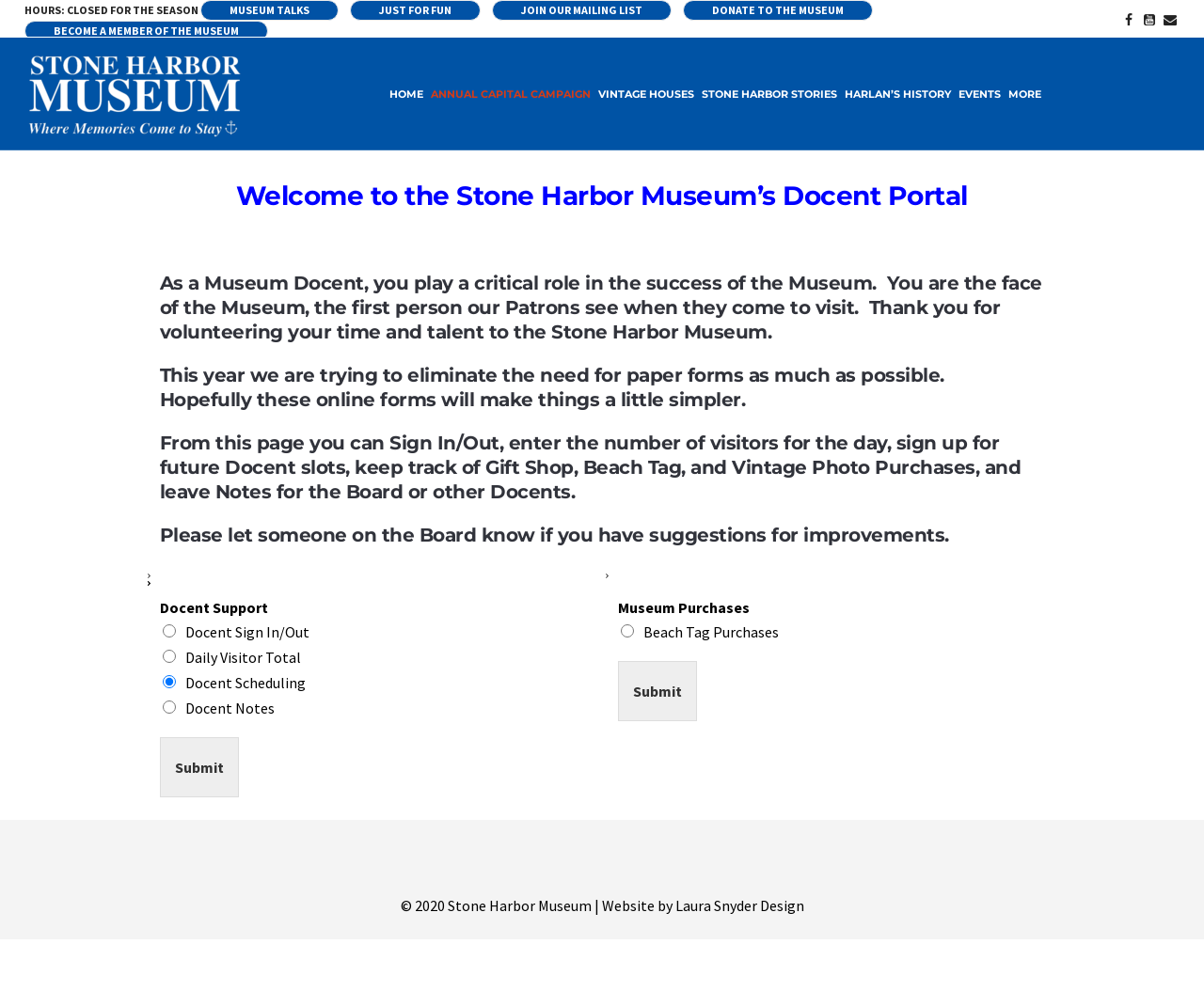Determine the bounding box coordinates of the target area to click to execute the following instruction: "Click the 'STONE HARBOR STORIES' link."

[0.579, 0.037, 0.698, 0.148]